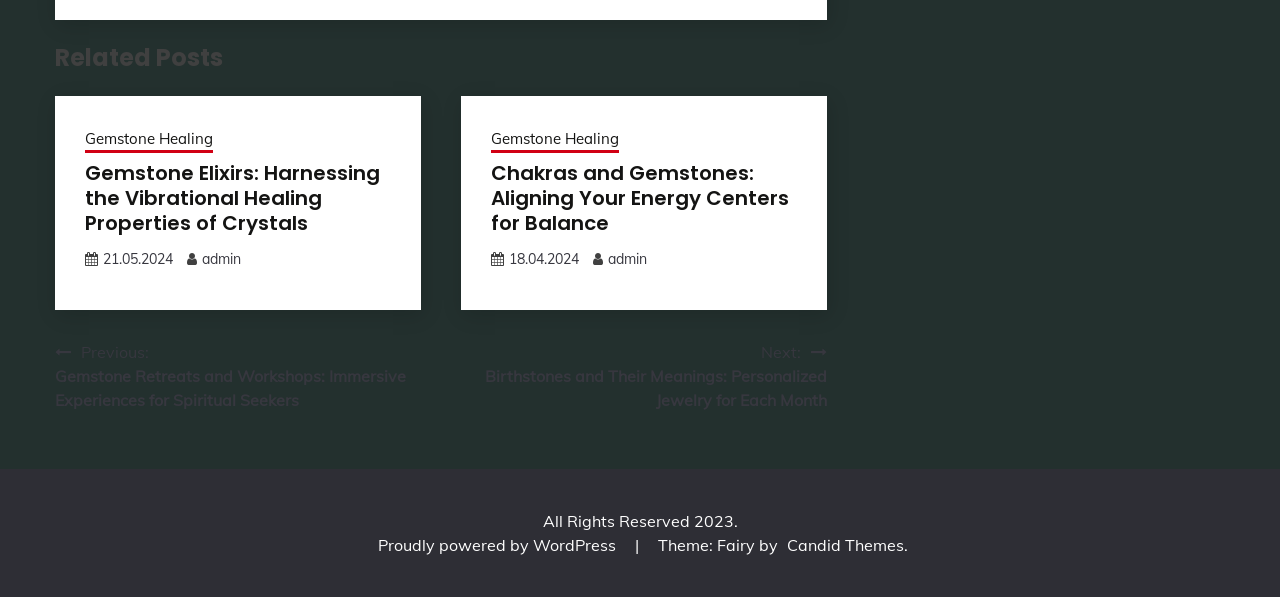Reply to the question with a single word or phrase:
How many posts are shown on this page?

2